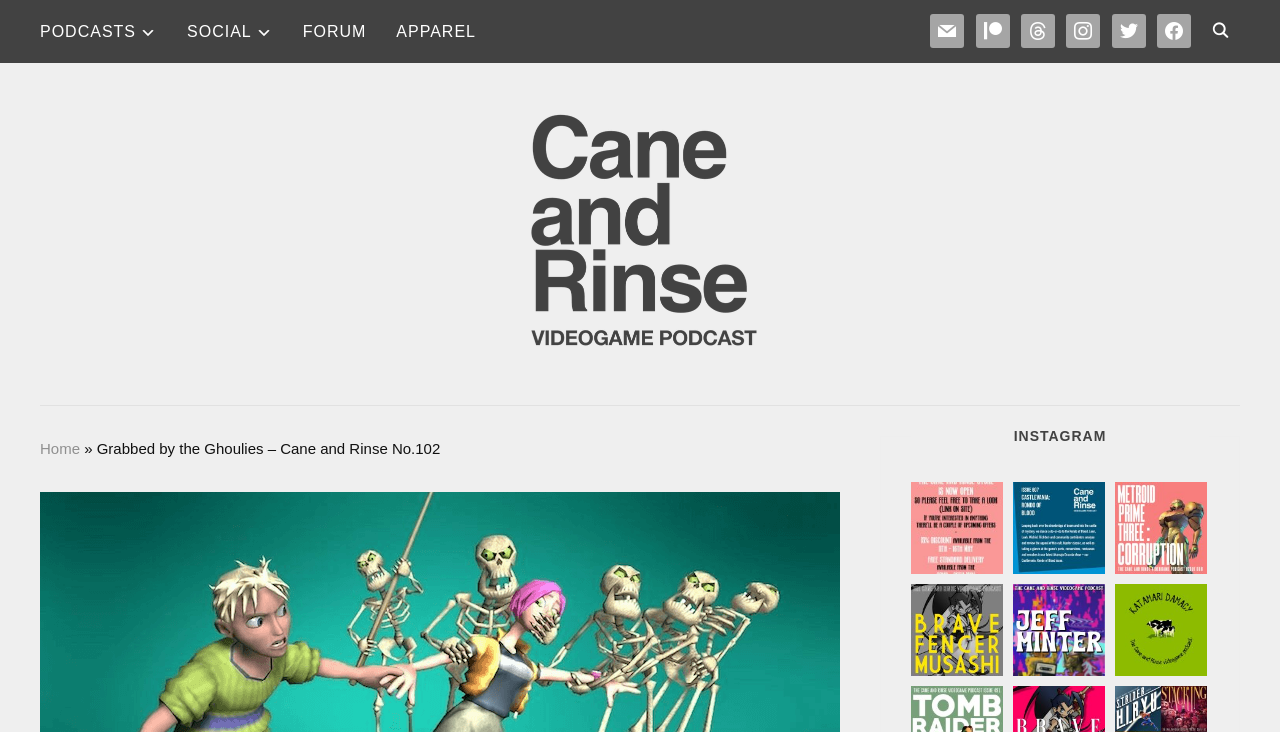Using the given description, provide the bounding box coordinates formatted as (top-left x, top-left y, bottom-right x, bottom-right y), with all values being floating point numbers between 0 and 1. Description: mail

[0.727, 0.029, 0.753, 0.052]